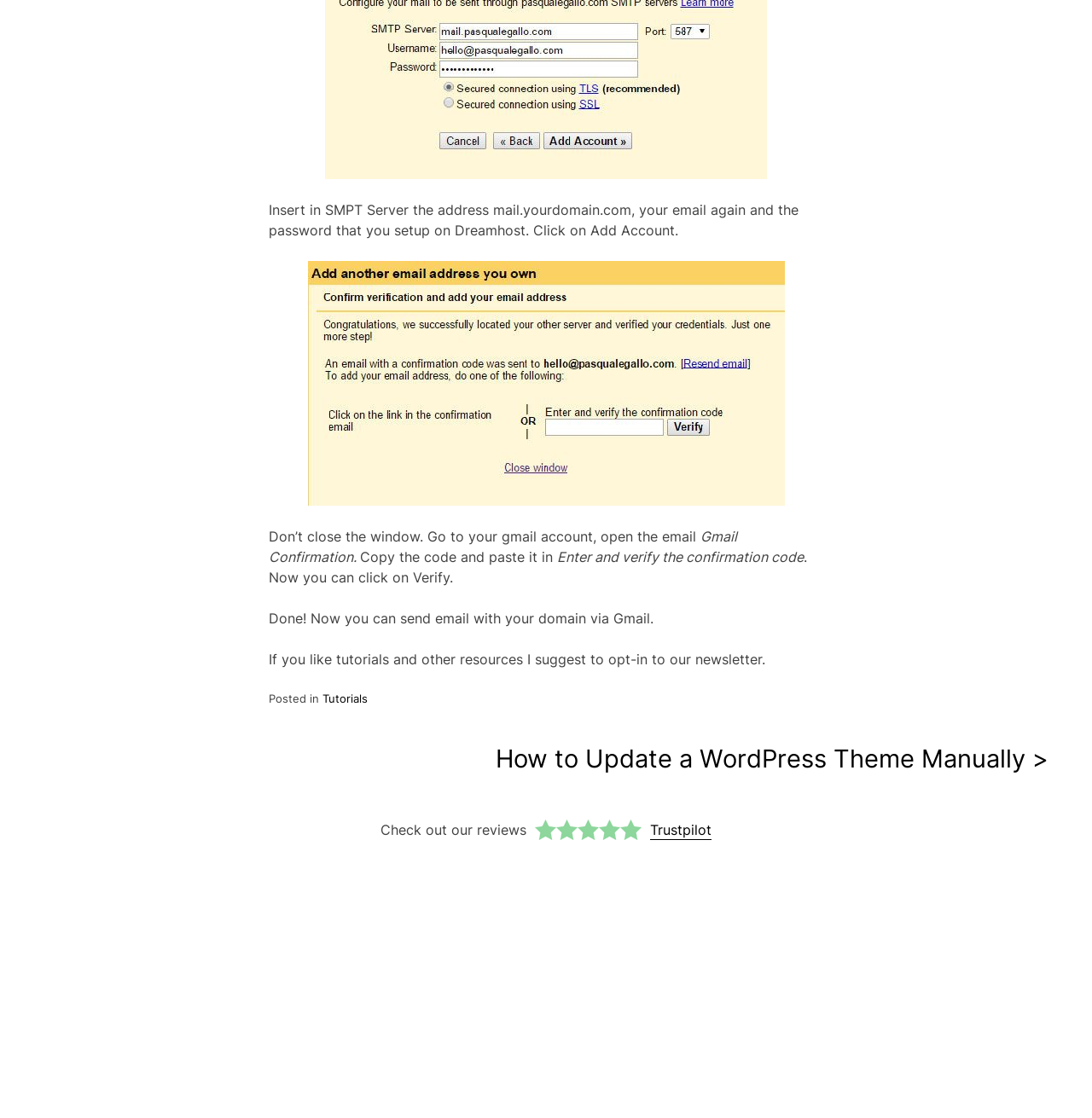Please locate the bounding box coordinates for the element that should be clicked to achieve the following instruction: "Click on the 'Pasquale' link". Ensure the coordinates are given as four float numbers between 0 and 1, i.e., [left, top, right, bottom].

[0.102, 0.921, 0.146, 0.934]